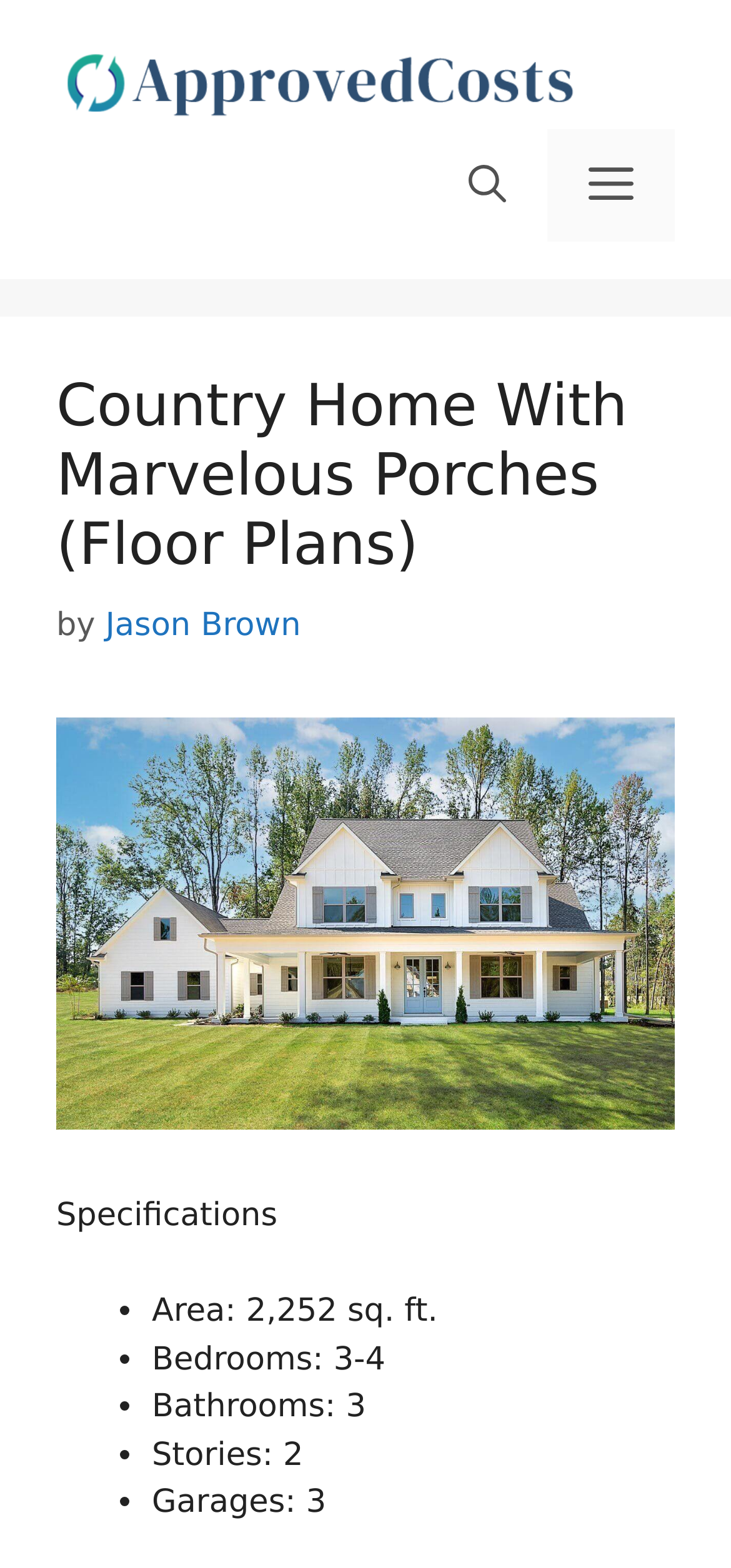Given the element description aria-label="Open Search Bar", identify the bounding box coordinates for the UI element on the webpage screenshot. The format should be (top-left x, top-left y, bottom-right x, bottom-right y), with values between 0 and 1.

[0.585, 0.082, 0.749, 0.154]